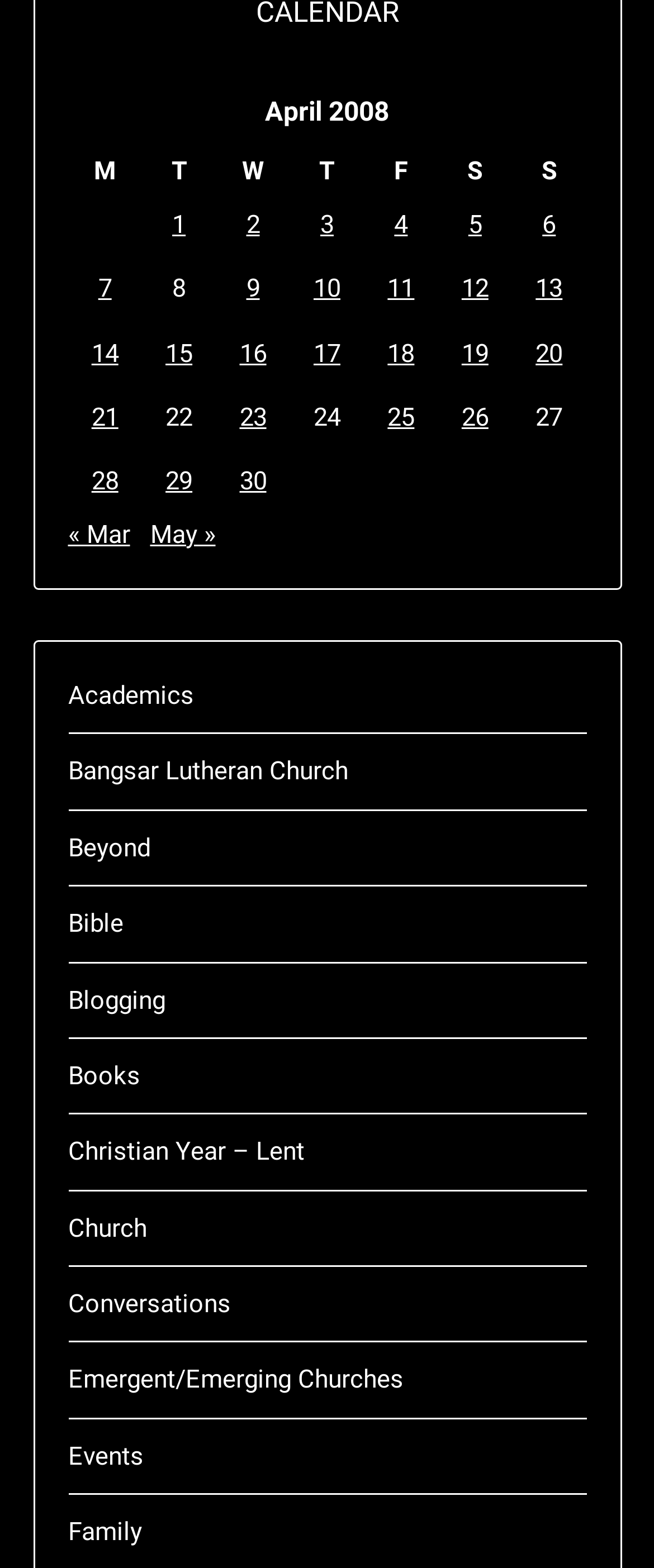Identify the bounding box coordinates of the section that should be clicked to achieve the task described: "Visit Bangsar Lutheran Church page".

[0.104, 0.482, 0.532, 0.502]